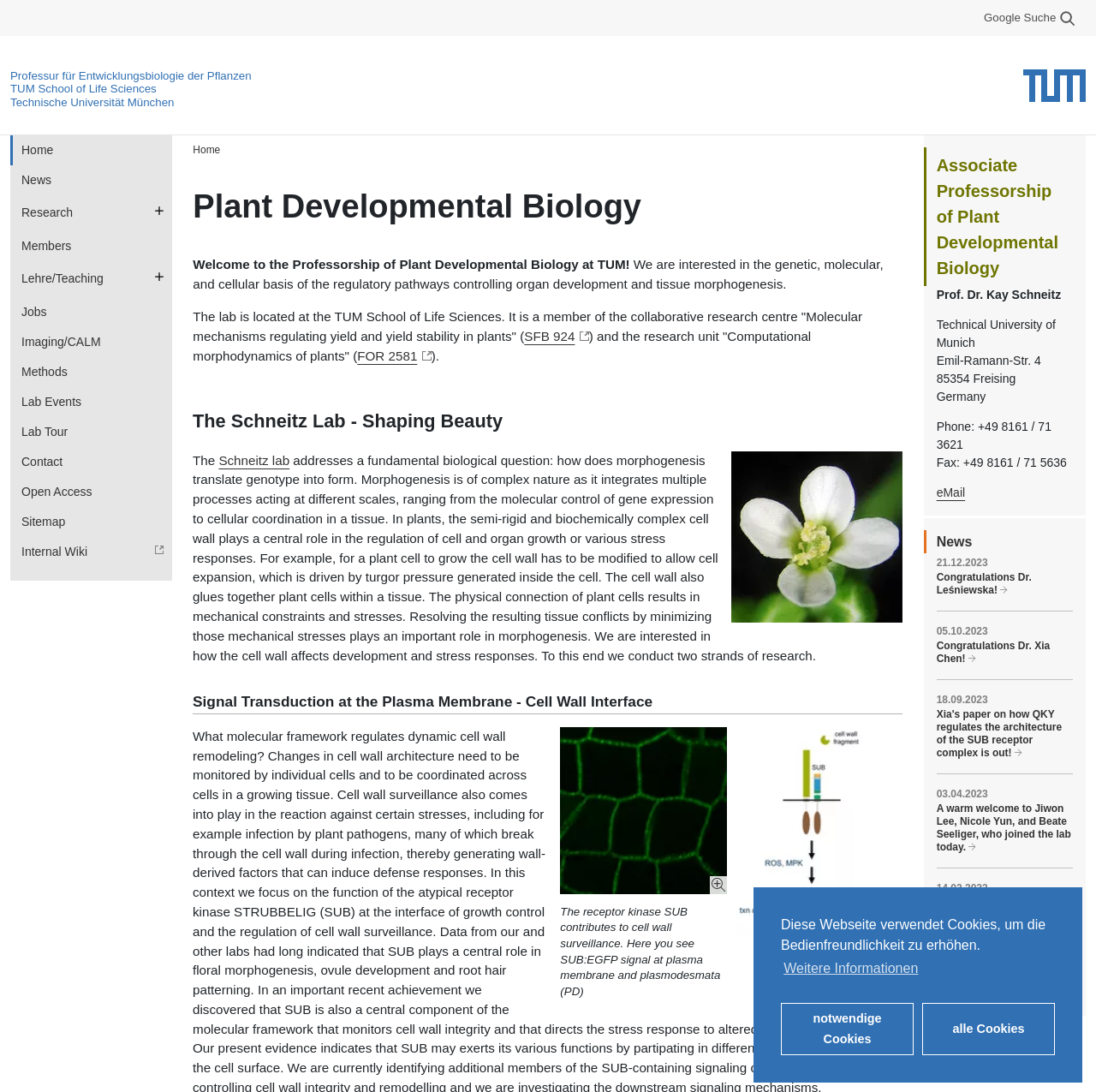Given the element description Congratulations Dr. Xia Chen!, identify the bounding box coordinates for the UI element on the webpage screenshot. The format should be (top-left x, top-left y, bottom-right x, bottom-right y), with values between 0 and 1.

[0.854, 0.586, 0.979, 0.61]